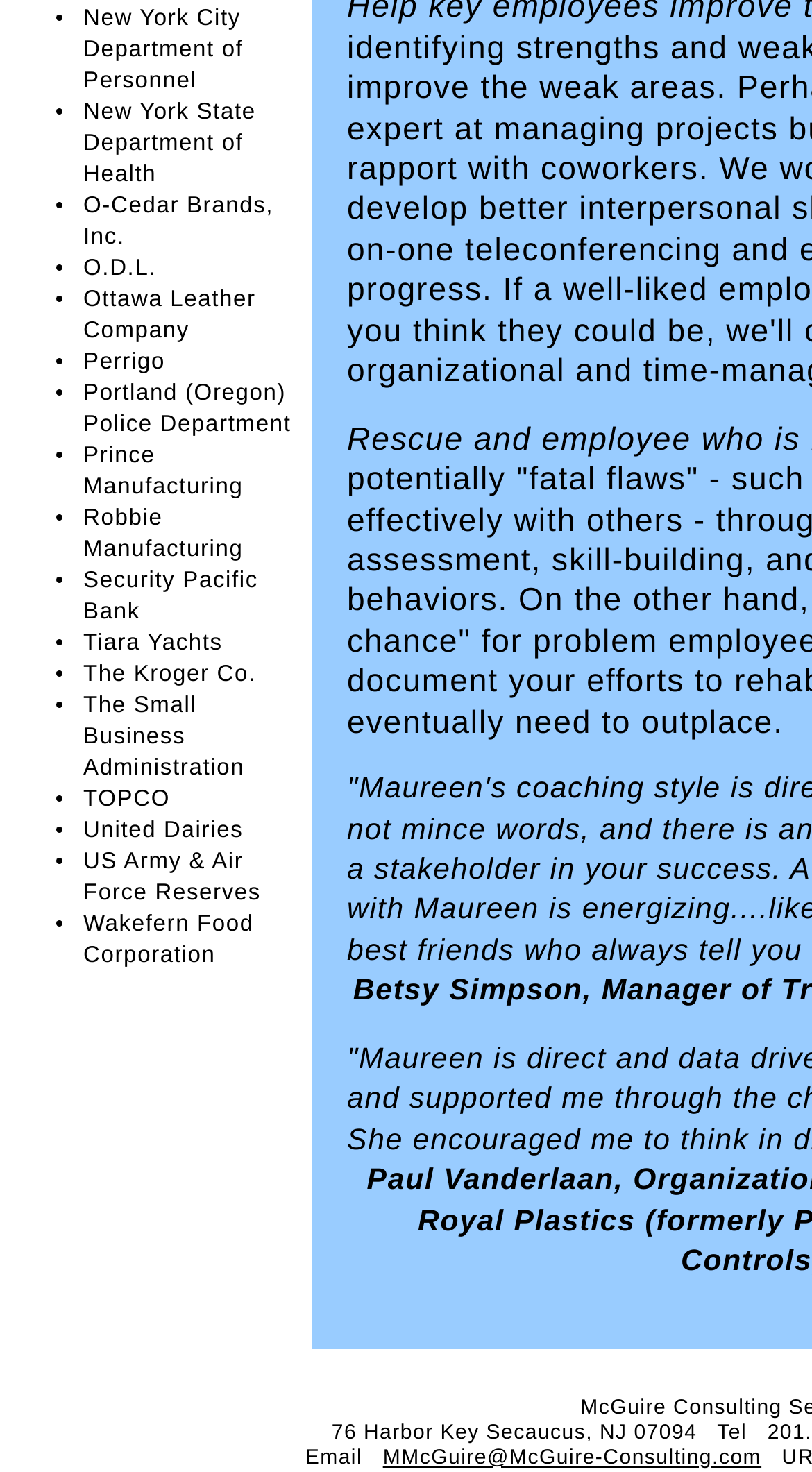What is the email address provided?
From the details in the image, answer the question comprehensively.

The email address provided is 'MMcGuire@McGuire-Consulting.com' which is a link at the bottom of the page, next to the text 'Email '.